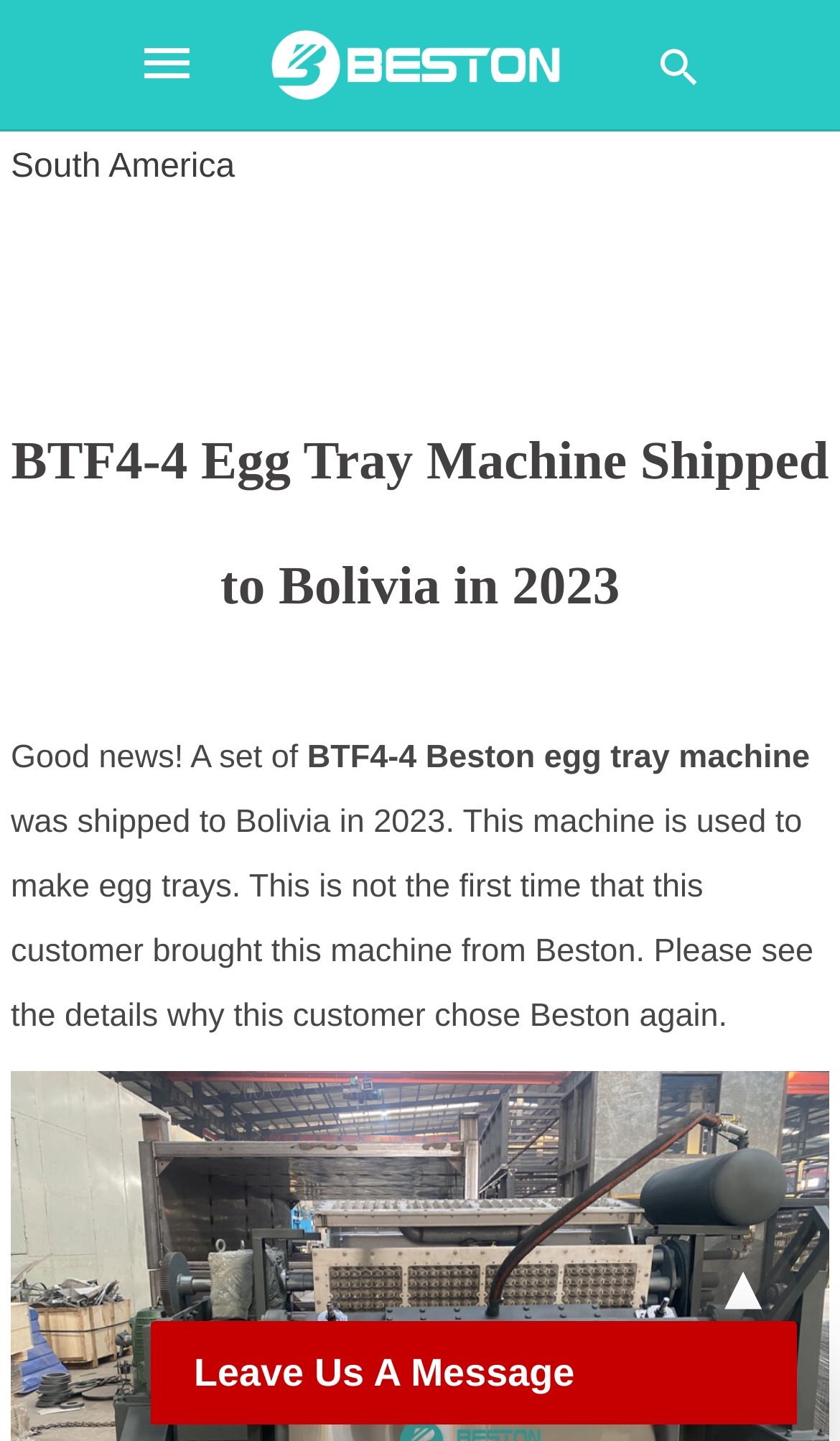Extract the heading text from the webpage.

BTF4-4 Egg Tray Machine Shipped to Bolivia in 2023